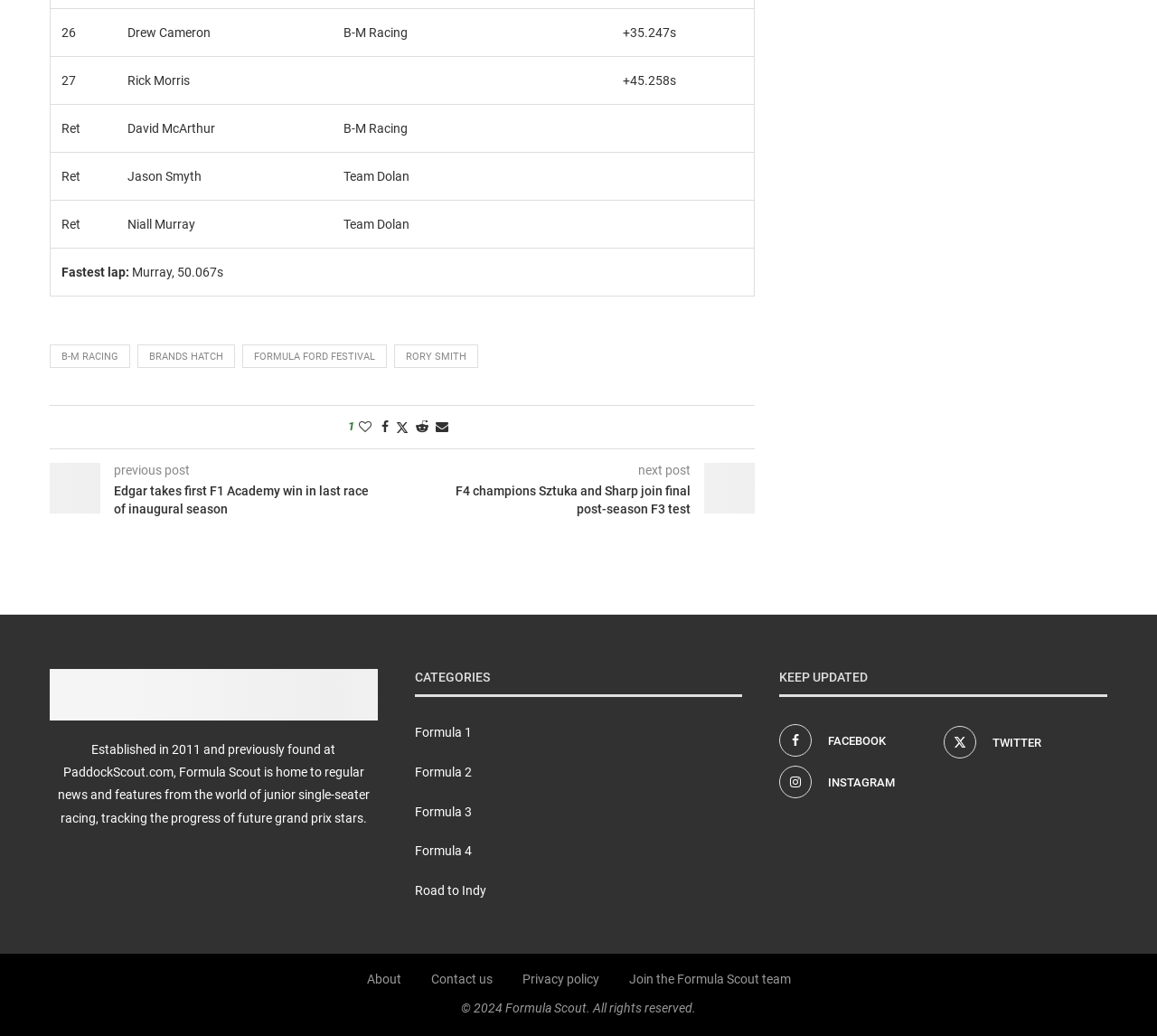How many links are in the 'KEEP UPDATED' section?
Please respond to the question with a detailed and thorough explanation.

I looked at the 'KEEP UPDATED' section, which is a 'complementary' element, and counted the number of 'link' elements inside it. There are 3 links: Facebook, Twitter, and Instagram.